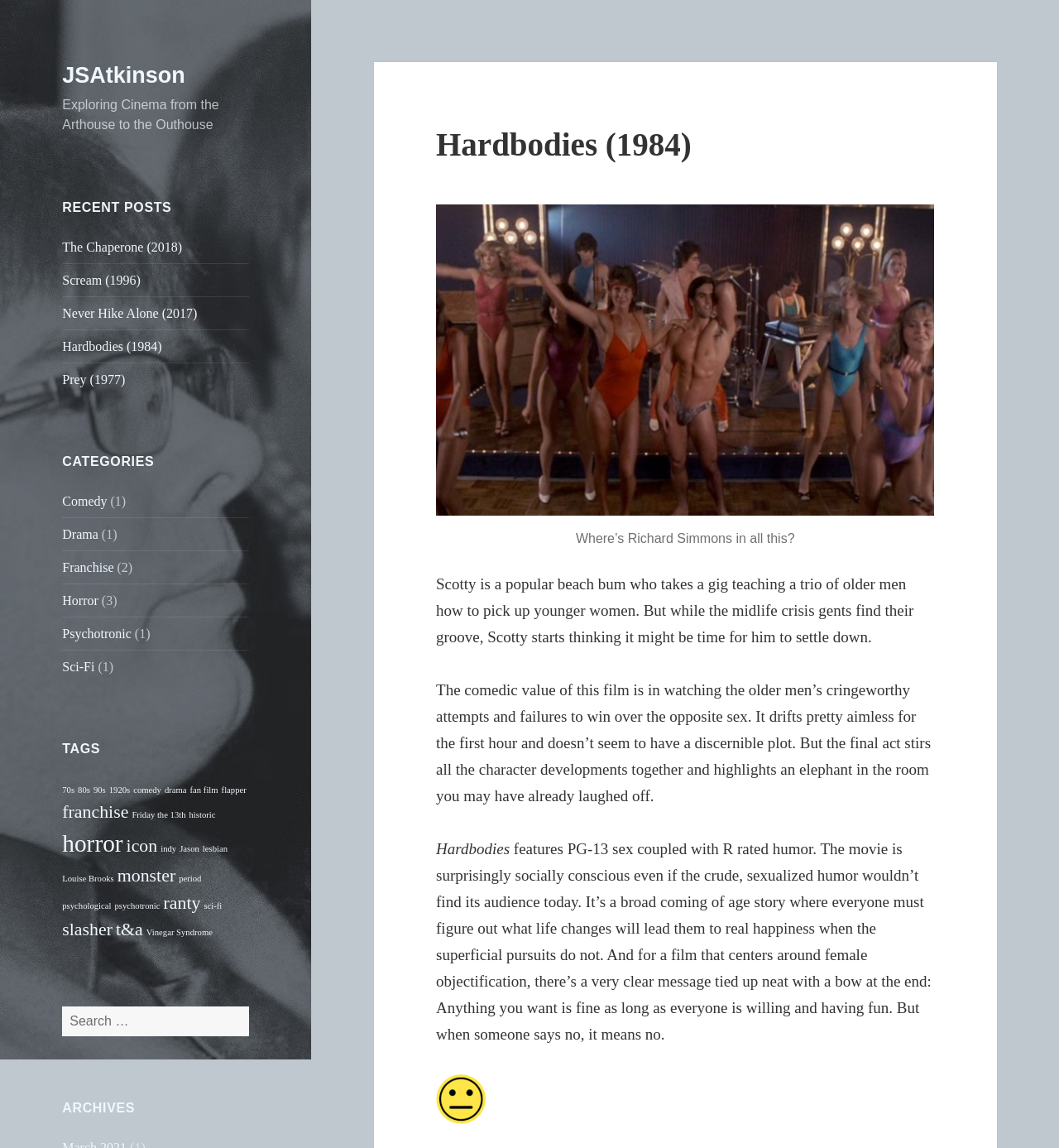What is Scotty's occupation?
Provide an in-depth answer to the question, covering all aspects.

The answer can be found in the static text 'Scotty is a popular beach bum who takes a gig teaching a trio of older men how to pick up younger women.' which describes Scotty's occupation as a beach bum.